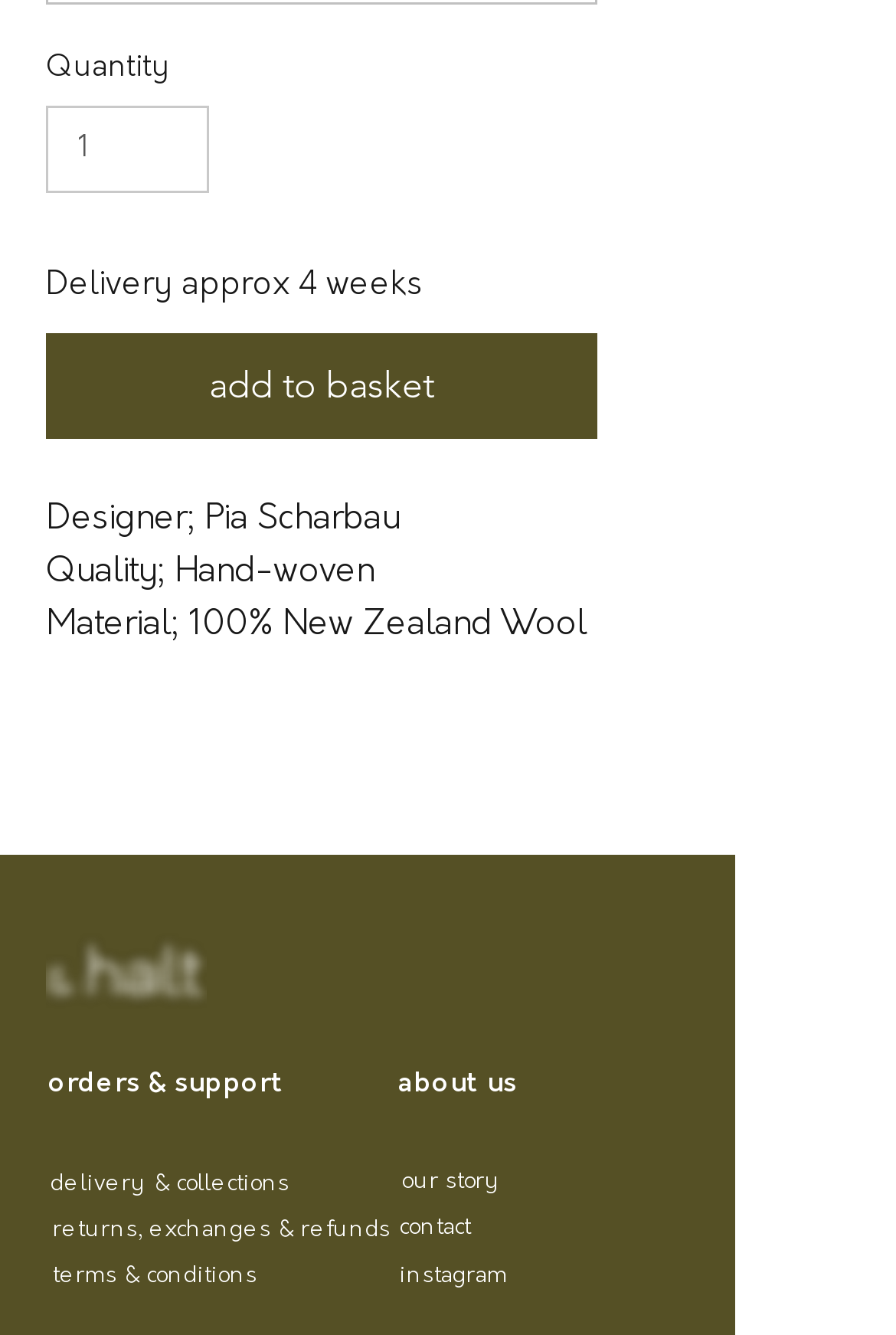Please identify the bounding box coordinates of the element's region that needs to be clicked to fulfill the following instruction: "Click on INTEL ANTI-THEFT TECHNOLOGY link". The bounding box coordinates should consist of four float numbers between 0 and 1, i.e., [left, top, right, bottom].

None